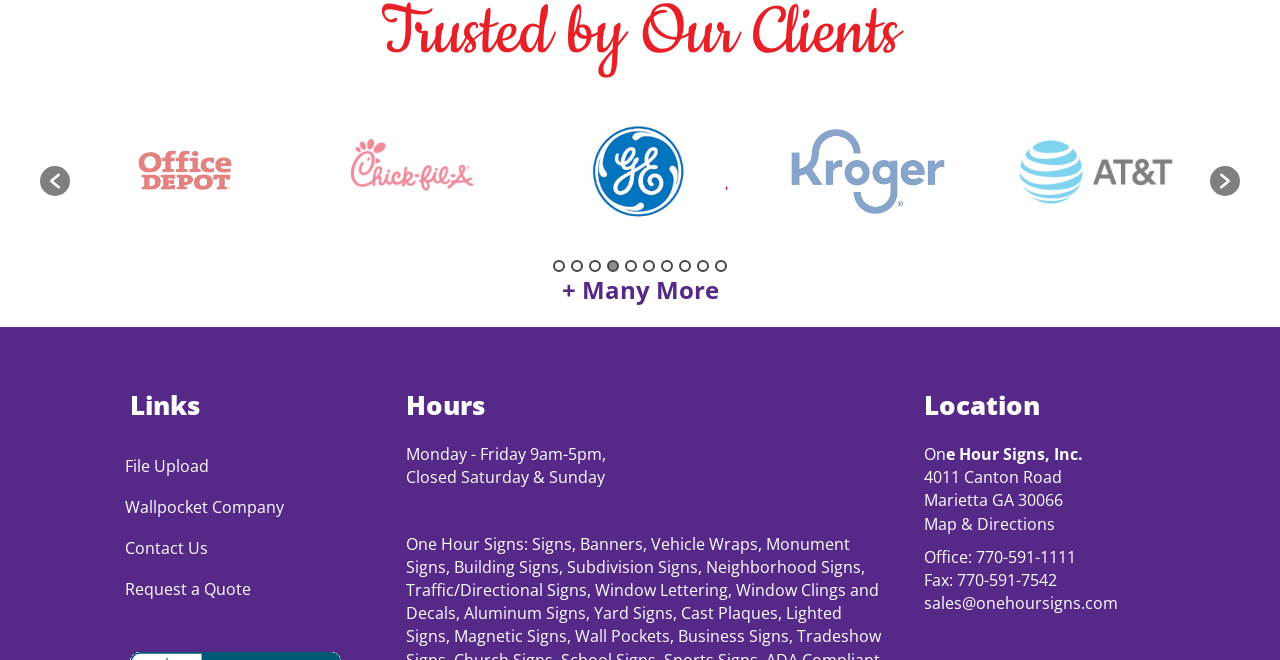Determine the bounding box coordinates of the target area to click to execute the following instruction: "View Map & Directions."

[0.722, 0.777, 0.824, 0.81]